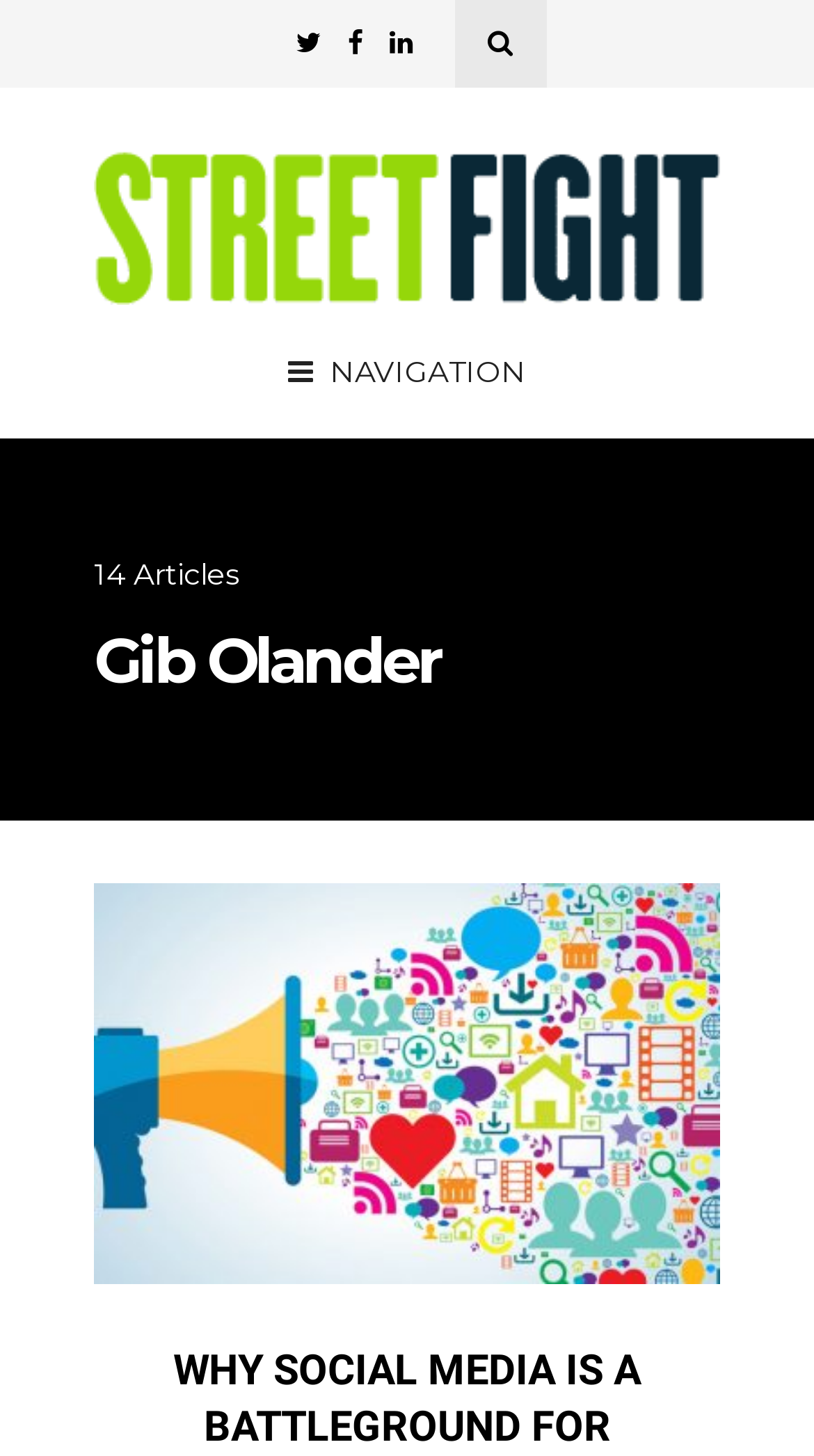Is there a navigation section?
Please provide a single word or phrase answer based on the image.

Yes